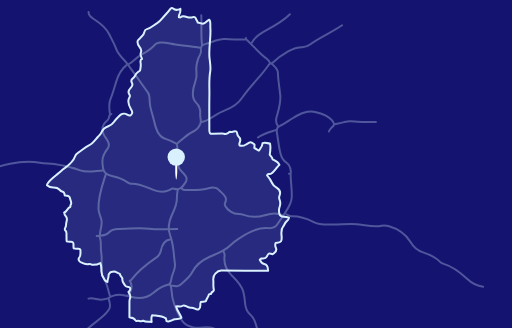Give a one-word or short-phrase answer to the following question: 
What district of Georgia does Congresswoman Nikema Williams represent?

5th District